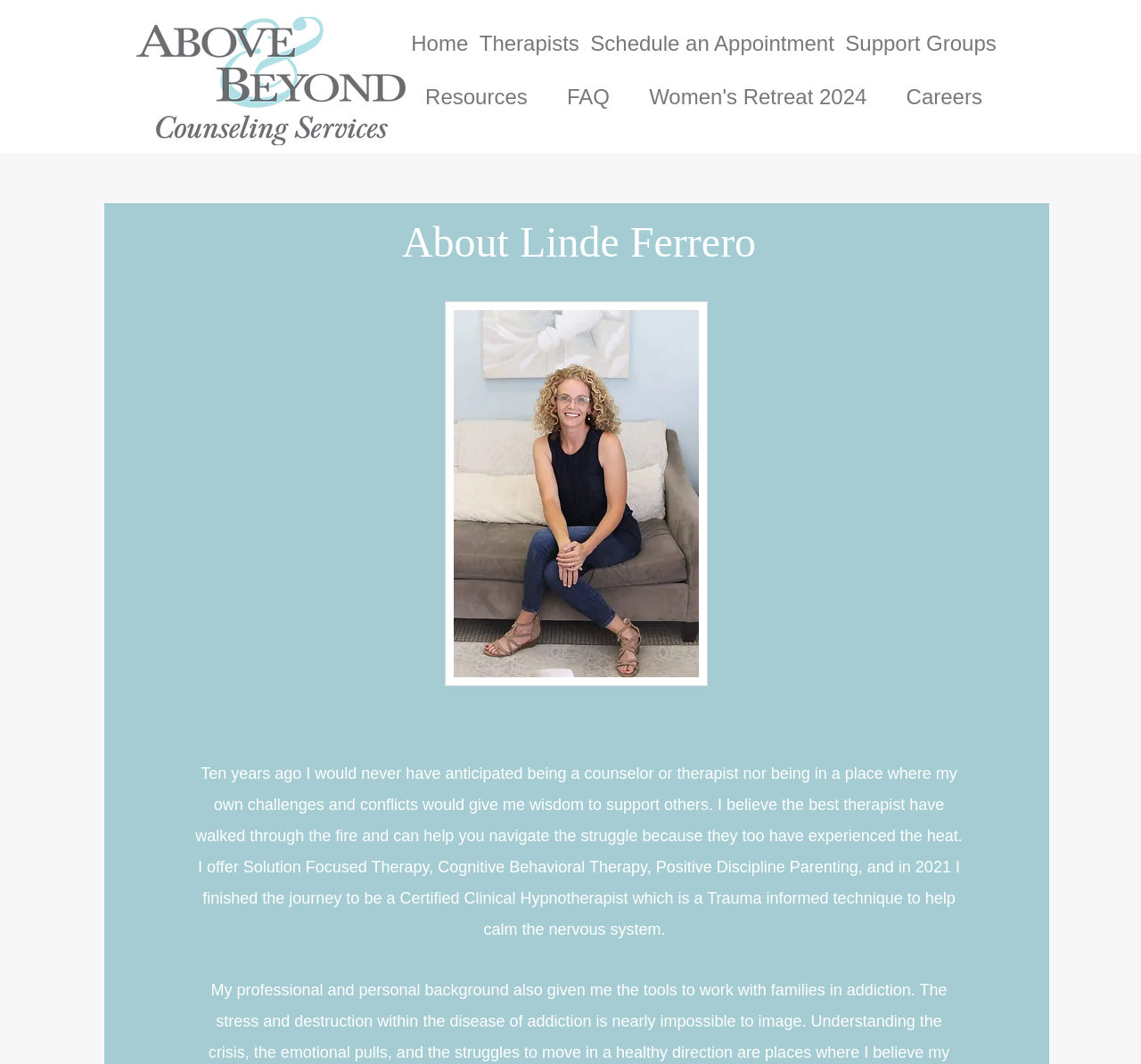Using the webpage screenshot and the element description Home, determine the bounding box coordinates. Specify the coordinates in the format (top-left x, top-left y, bottom-right x, bottom-right y) with values ranging from 0 to 1.

[0.355, 0.016, 0.415, 0.066]